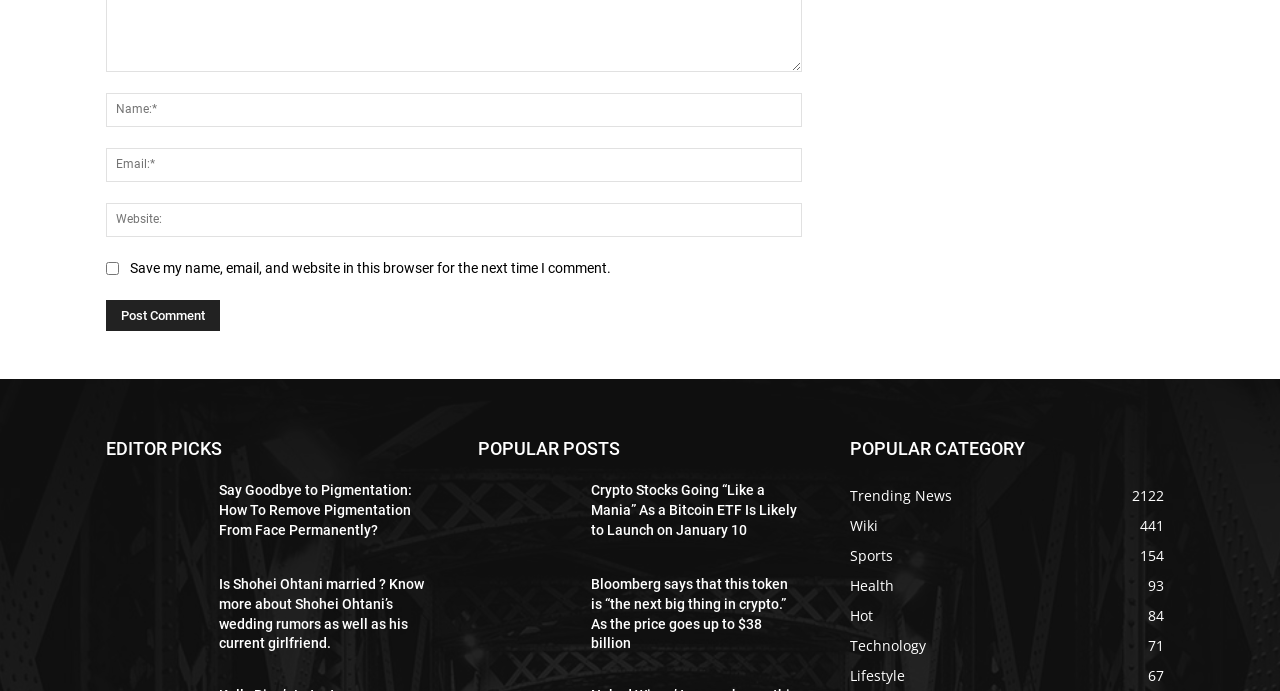Using the webpage screenshot and the element description Shopping Magazine, determine the bounding box coordinates. Specify the coordinates in the format (top-left x, top-left y, bottom-right x, bottom-right y) with values ranging from 0 to 1.

None